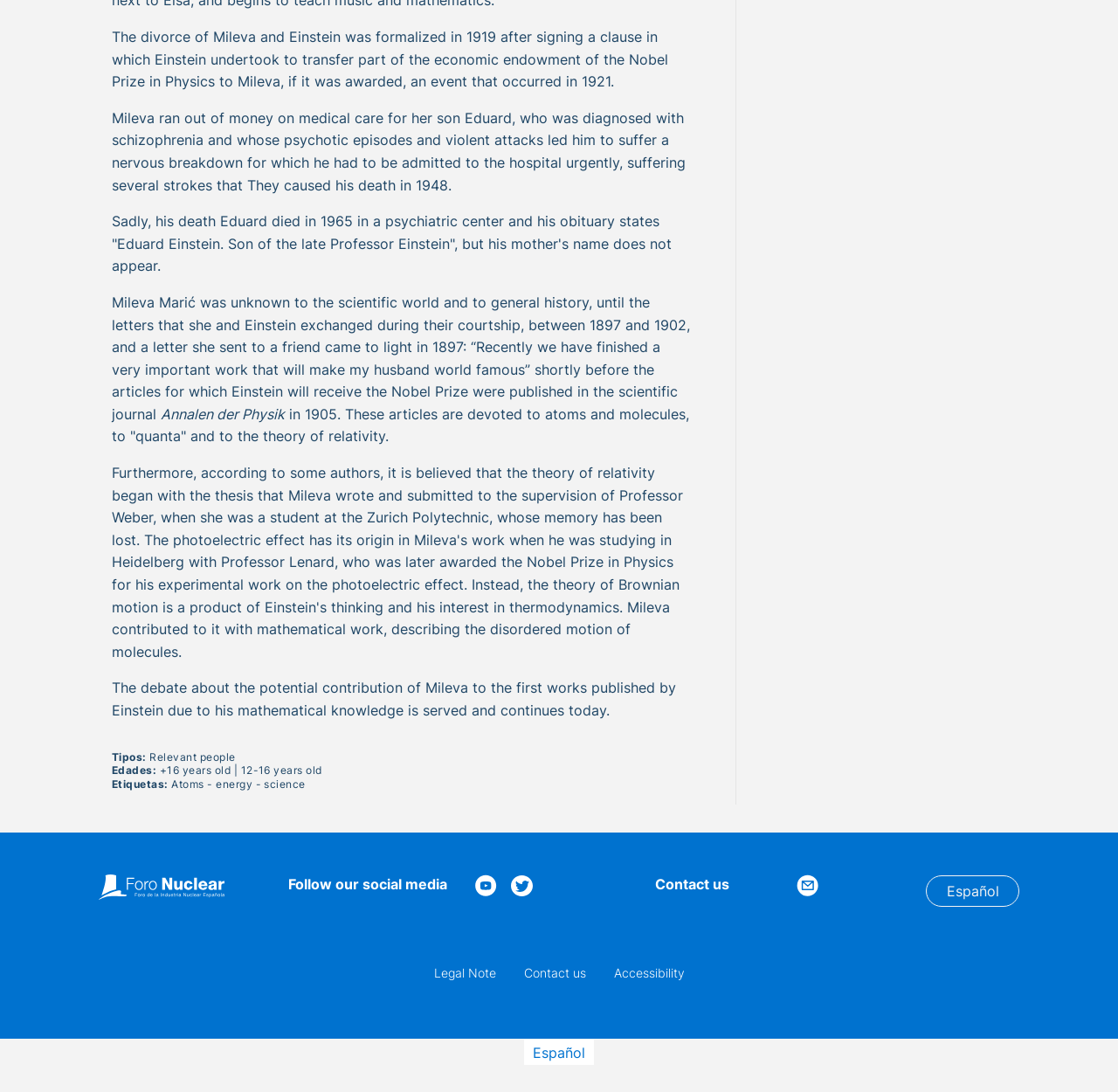Who is Mileva Marić's husband?
Based on the visual, give a brief answer using one word or a short phrase.

Einstein